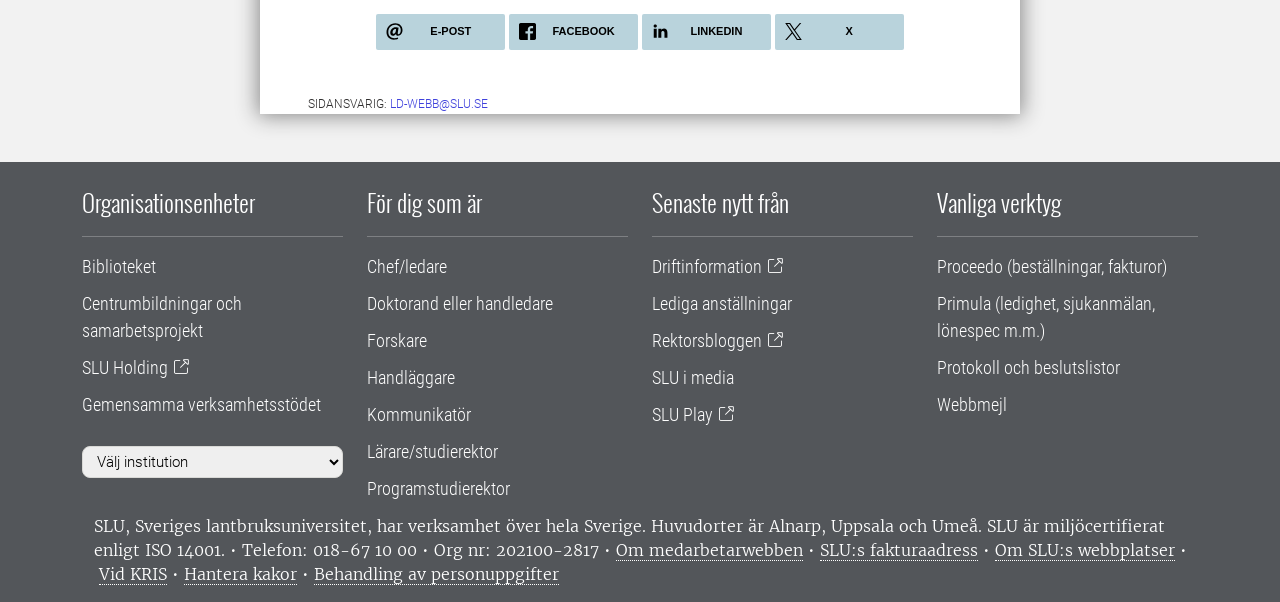Respond with a single word or phrase:
What is the phone number of the university?

018-67 10 00